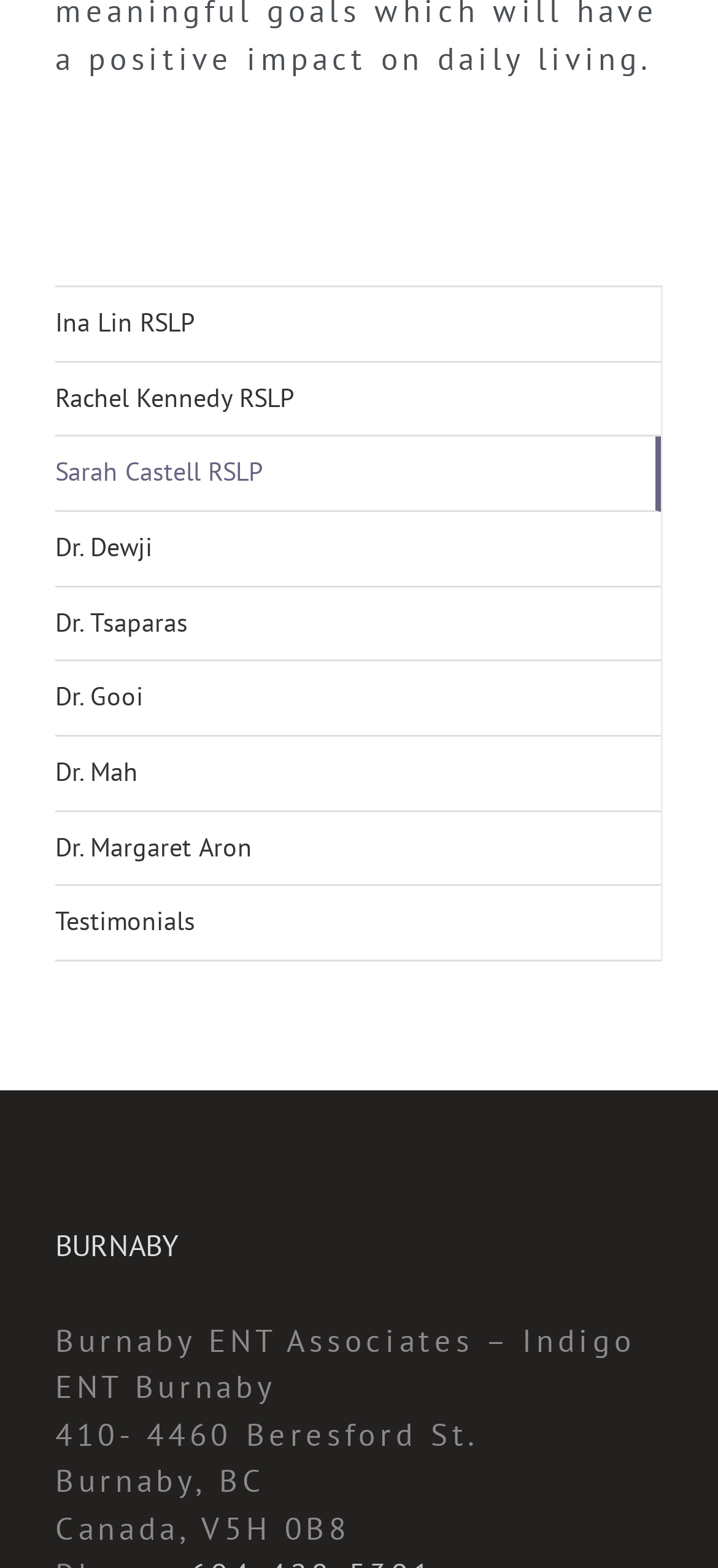Using the provided description aria-label="Open Navigation Menu", find the bounding box coordinates for the UI element. Provide the coordinates in (top-left x, top-left y, bottom-right x, bottom-right y) format, ensuring all values are between 0 and 1.

None